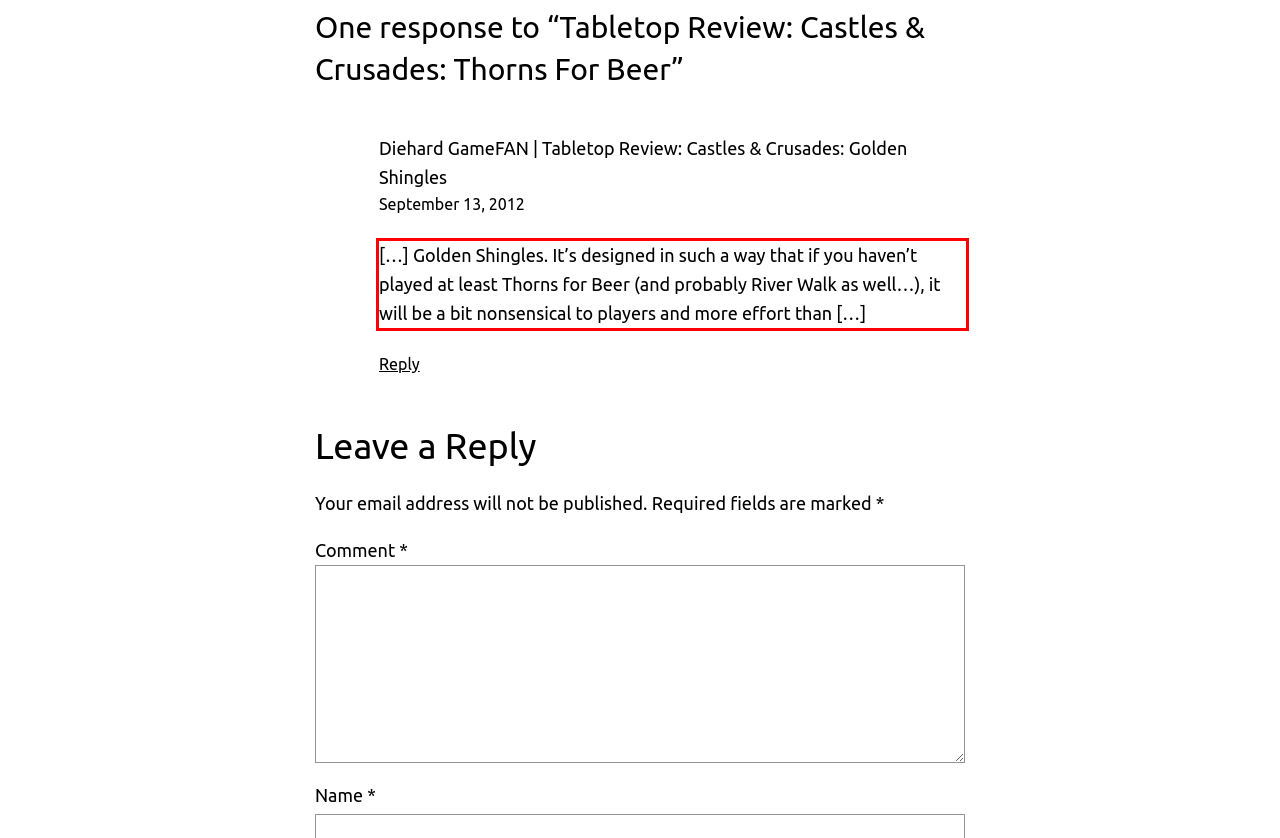From the given screenshot of a webpage, identify the red bounding box and extract the text content within it.

[…] Golden Shingles. It’s designed in such a way that if you haven’t played at least Thorns for Beer (and probably River Walk as well…), it will be a bit nonsensical to players and more effort than […]